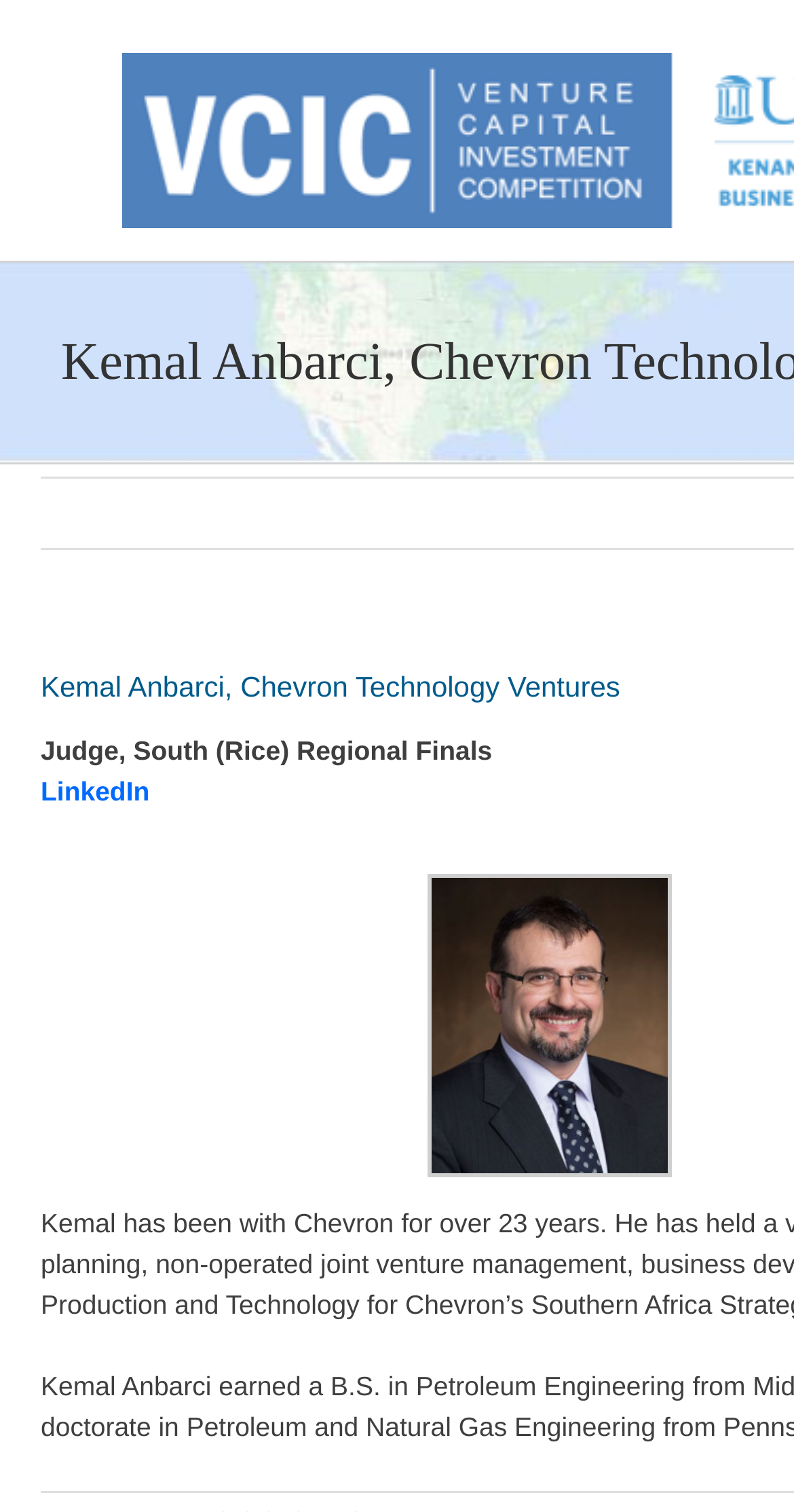Identify the bounding box of the UI element described as follows: "LinkedIn". Provide the coordinates as four float numbers in the range of 0 to 1 [left, top, right, bottom].

[0.051, 0.514, 0.188, 0.534]